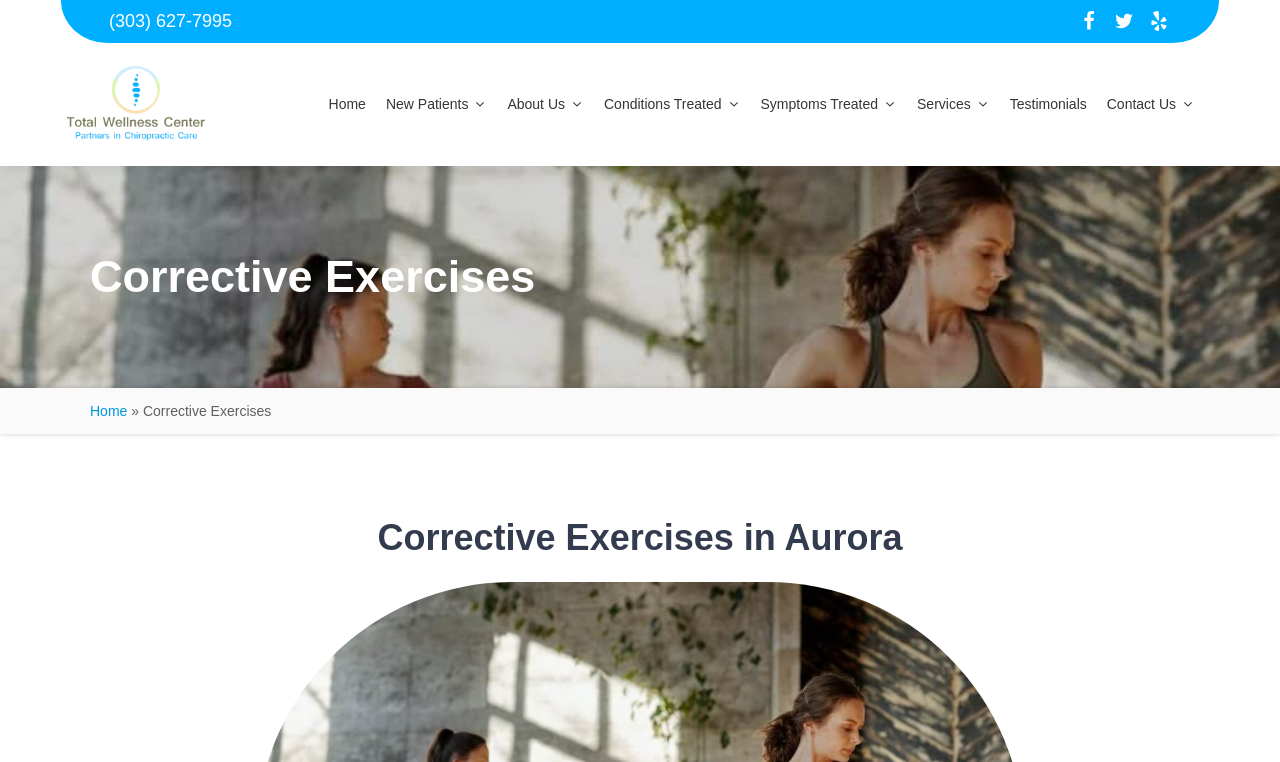Given the element description "Conditions Treated", identify the bounding box of the corresponding UI element.

[0.46, 0.116, 0.582, 0.158]